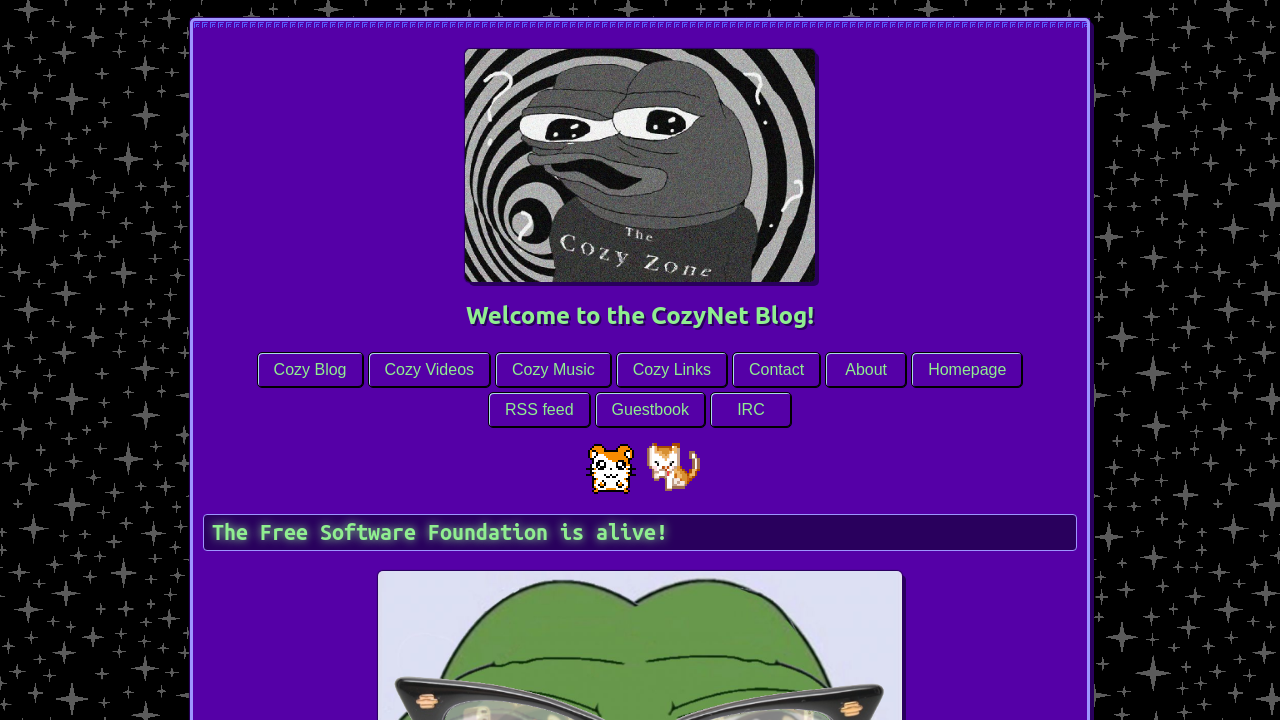Find the UI element described as: "Homepage" and predict its bounding box coordinates. Ensure the coordinates are four float numbers between 0 and 1, [left, top, right, bottom].

[0.712, 0.489, 0.8, 0.539]